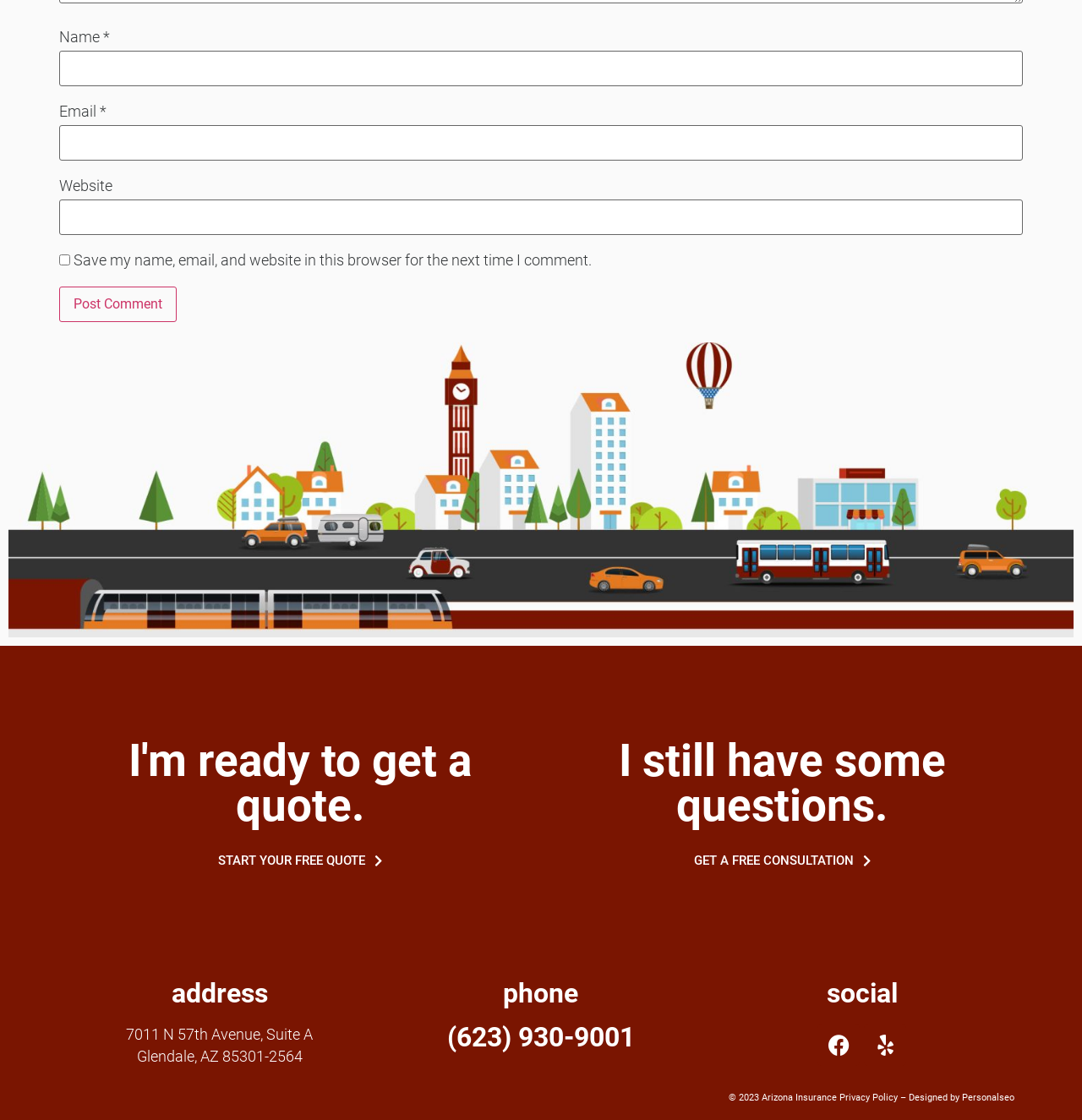What is the company's website?
Answer the question using a single word or phrase, according to the image.

Arizona Insurance